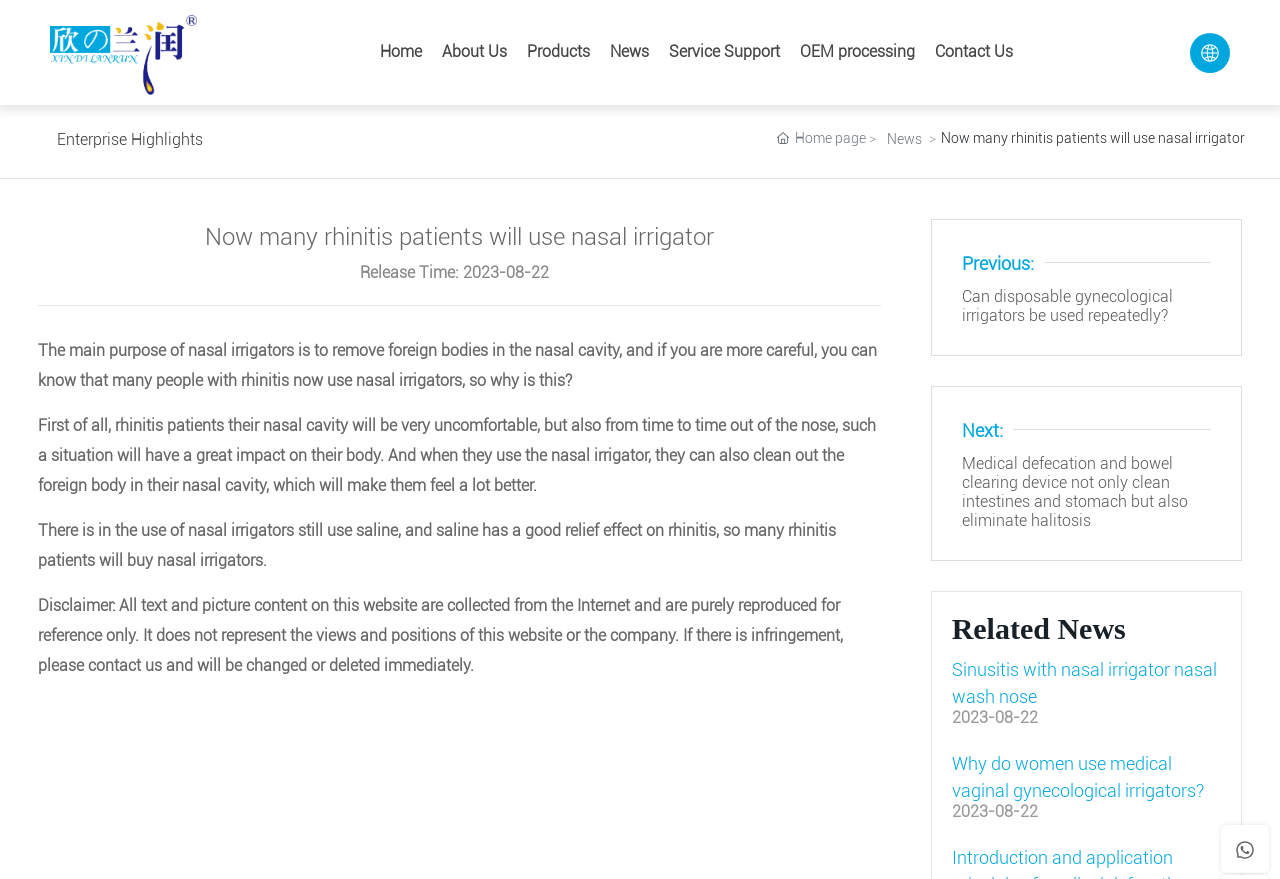What is the effect of saline on rhinitis?
Carefully analyze the image and provide a thorough answer to the question.

According to the webpage, saline has a good relief effect on rhinitis, which is mentioned in the text 'There is in the use of nasal irrigators still use saline, and saline has a good relief effect on rhinitis, so many rhinitis patients will buy nasal irrigators'.